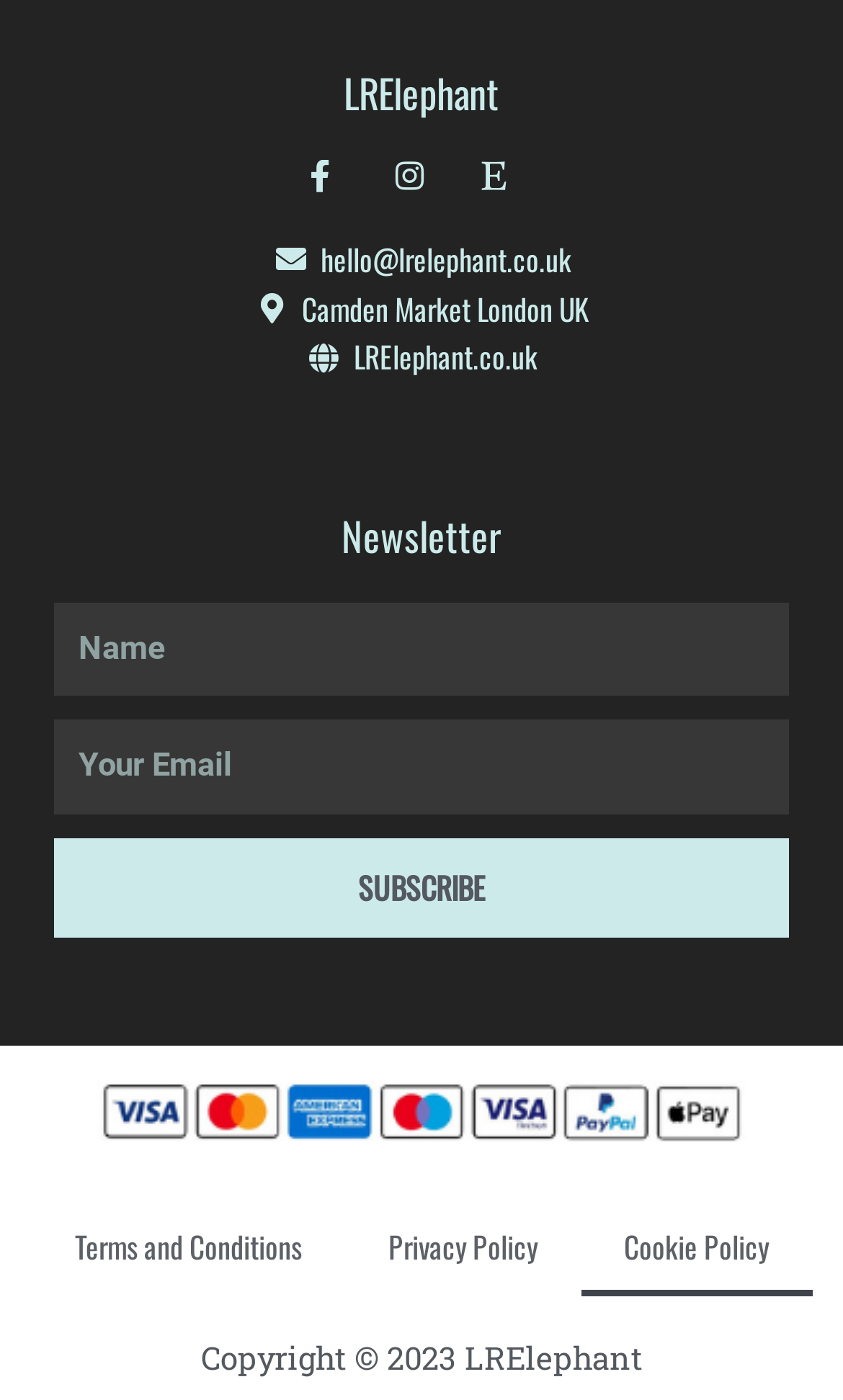What is the email address to contact?
Refer to the screenshot and answer in one word or phrase.

hello@lrelephant.co.uk